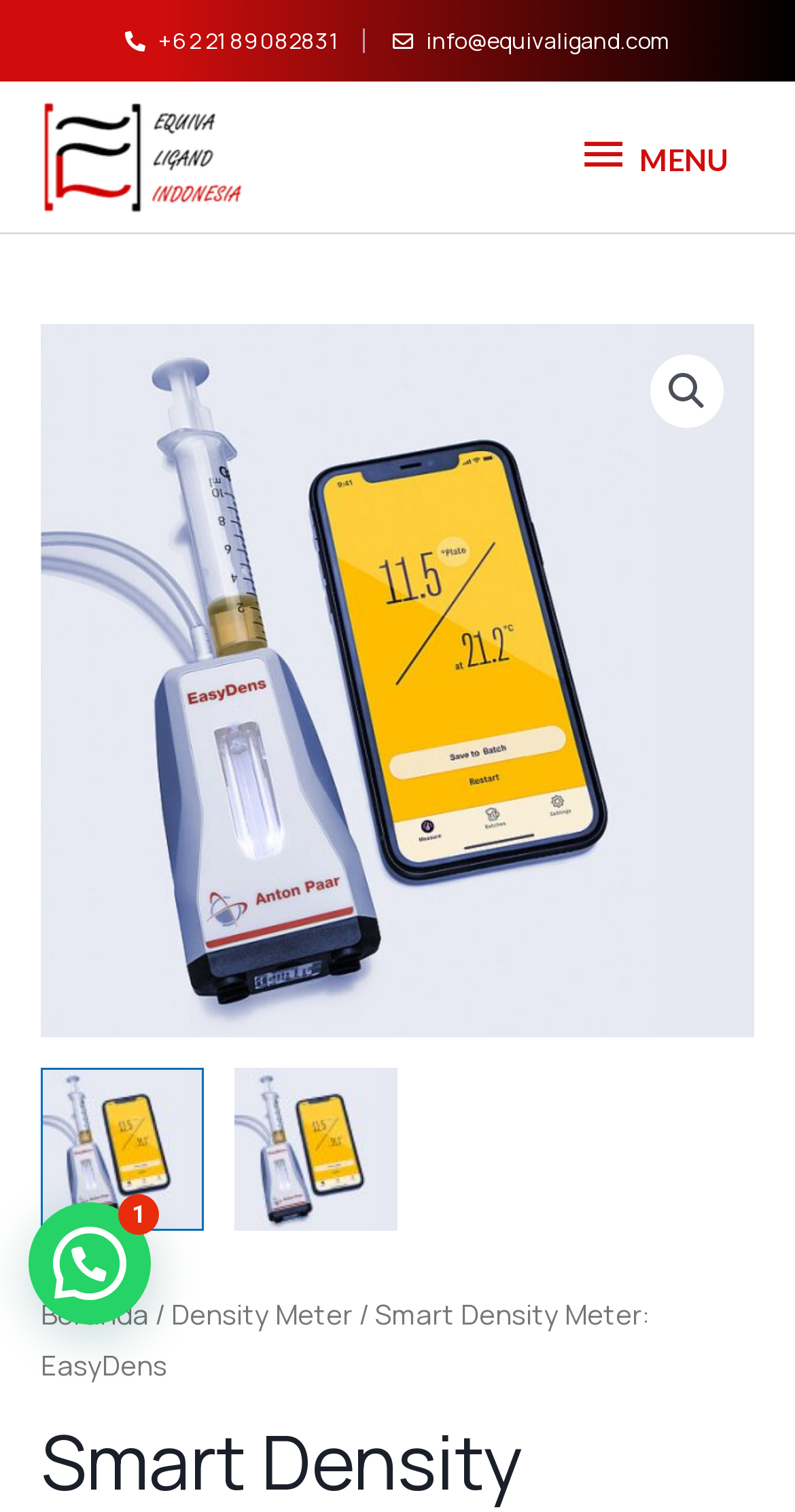Locate the bounding box coordinates of the clickable region to complete the following instruction: "Go to Beranda page."

[0.051, 0.857, 0.187, 0.881]